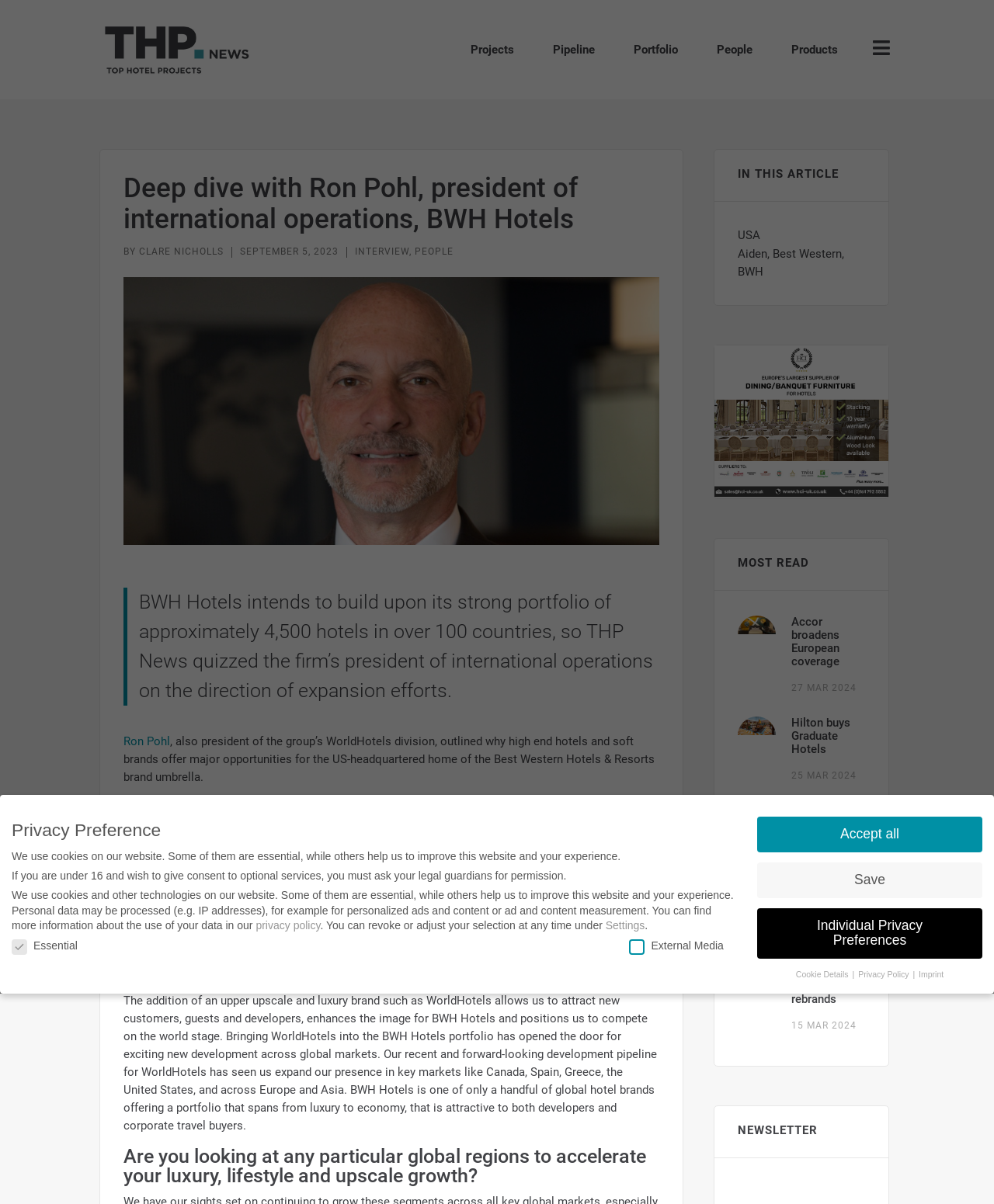Please locate and retrieve the main header text of the webpage.

Deep dive with Ron Pohl, president of international operations, BWH Hotels